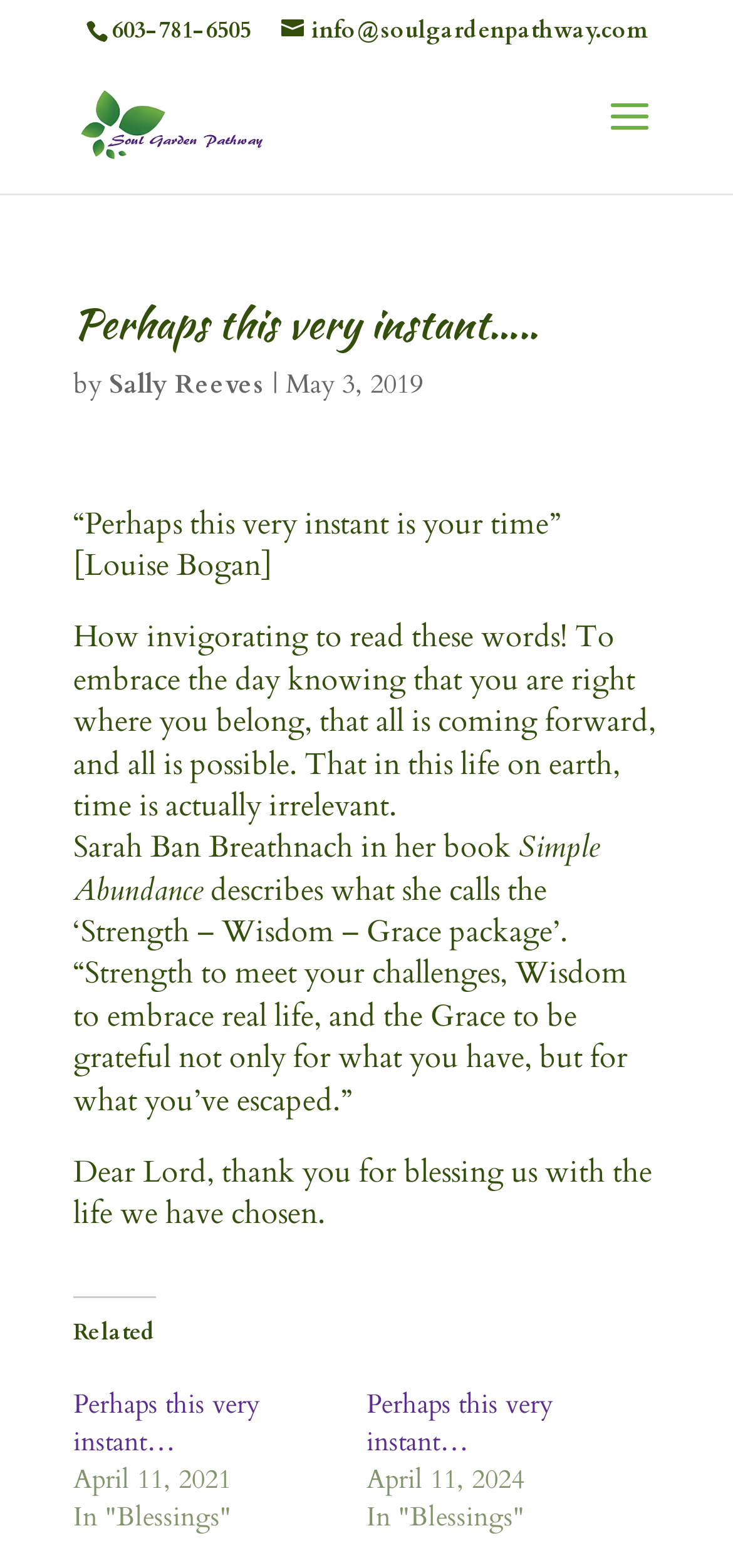Using the details from the image, please elaborate on the following question: What is the title of the book mentioned in the webpage?

The book 'Simple Abundance' is mentioned in the webpage as written by Sarah Ban Breathnach, which describes the 'Strength – Wisdom – Grace package'.